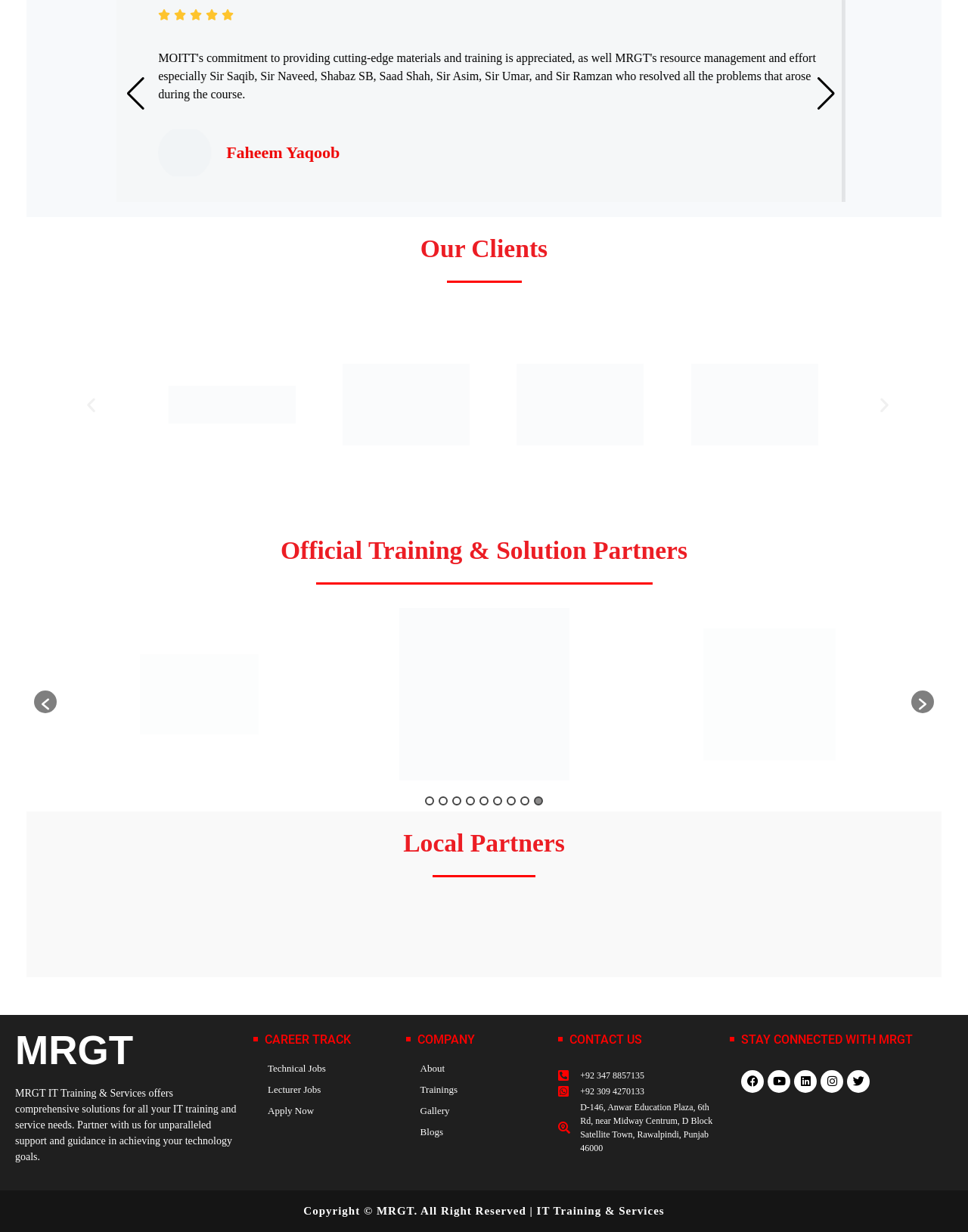Please identify the bounding box coordinates of the region to click in order to complete the given instruction: "Click the Previous slide button". The coordinates should be four float numbers between 0 and 1, i.e., [left, top, right, bottom].

[0.12, 0.061, 0.159, 0.091]